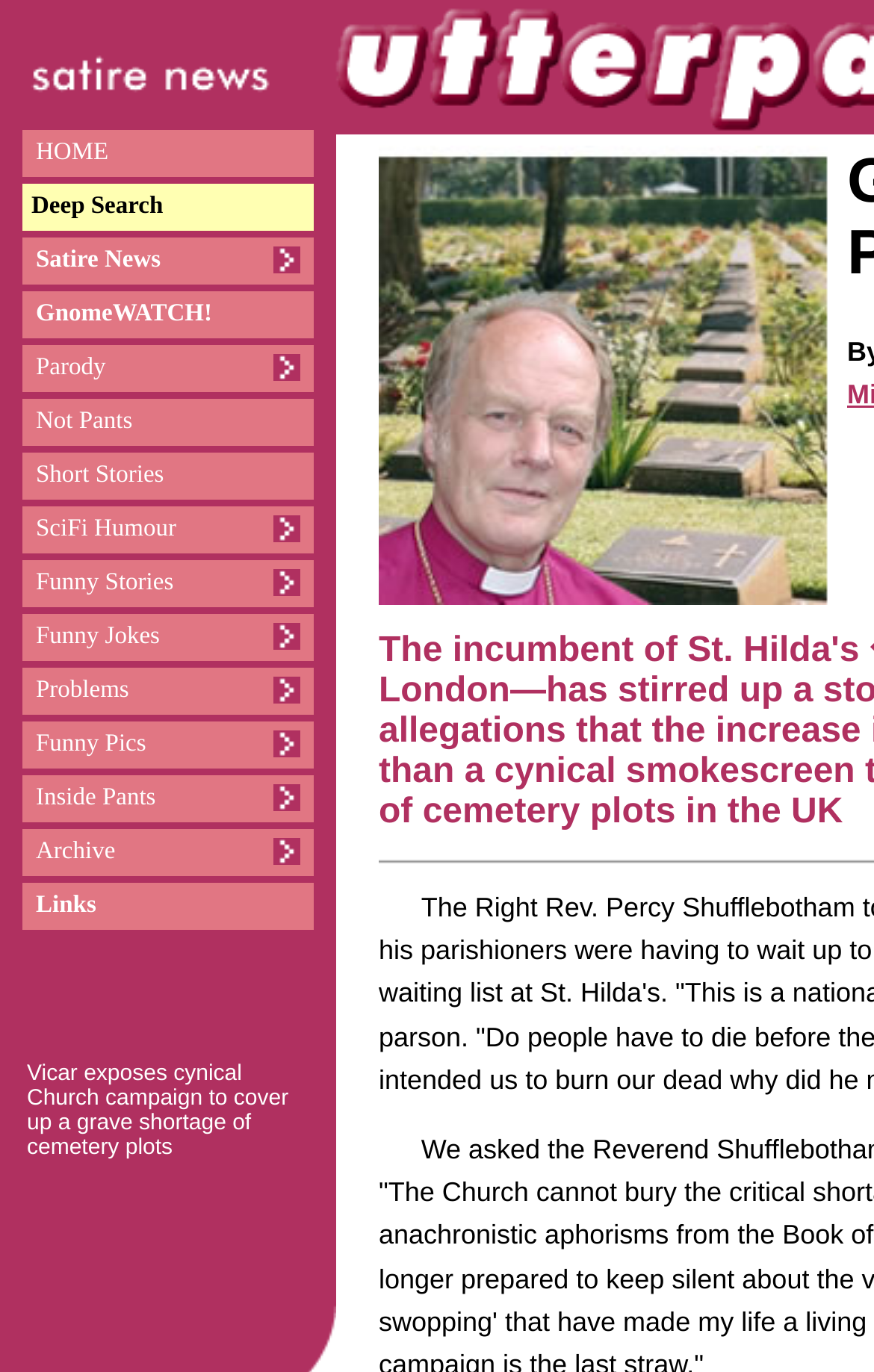Provide the bounding box coordinates of the area you need to click to execute the following instruction: "View Satire News".

[0.036, 0.14, 0.187, 0.16]